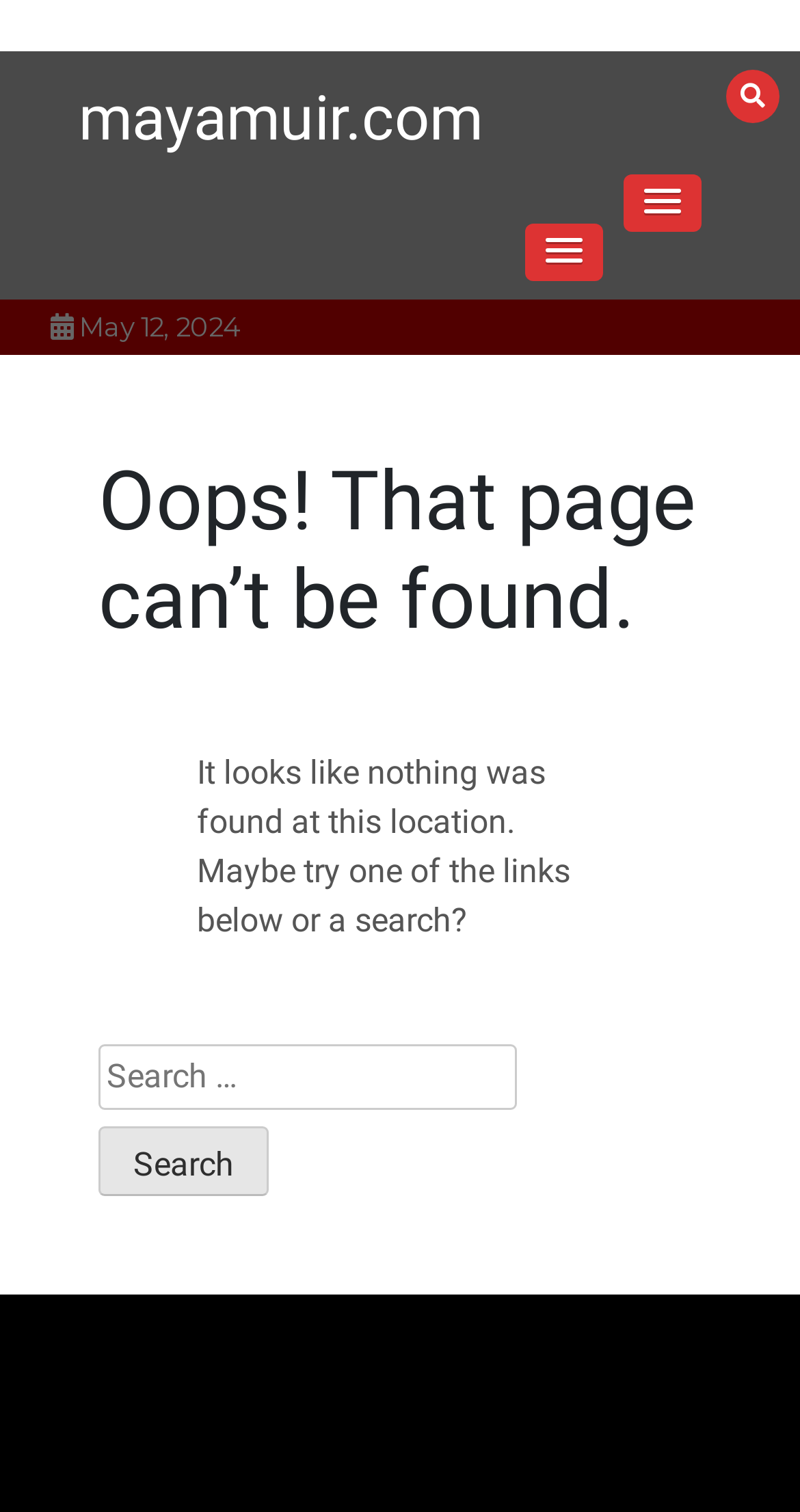What is the purpose of the search box?
Based on the image, answer the question in a detailed manner.

The search box is located within a search element on the webpage, with a bounding box of [0.123, 0.691, 0.877, 0.791]. It is accompanied by a search button, indicating that users can input search queries and submit them to find relevant content on the webpage.